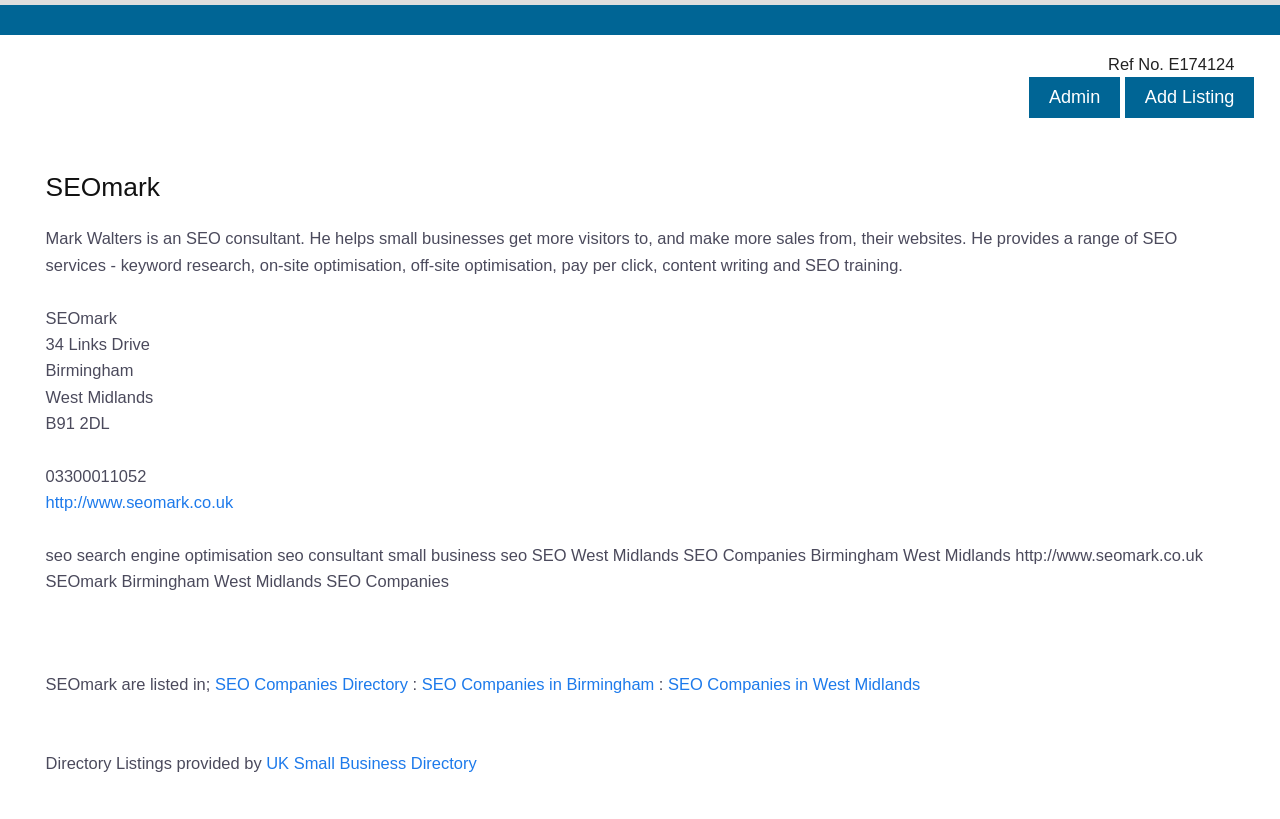Provide the bounding box coordinates of the area you need to click to execute the following instruction: "Explore UK Small Business Directory".

[0.208, 0.921, 0.372, 0.943]